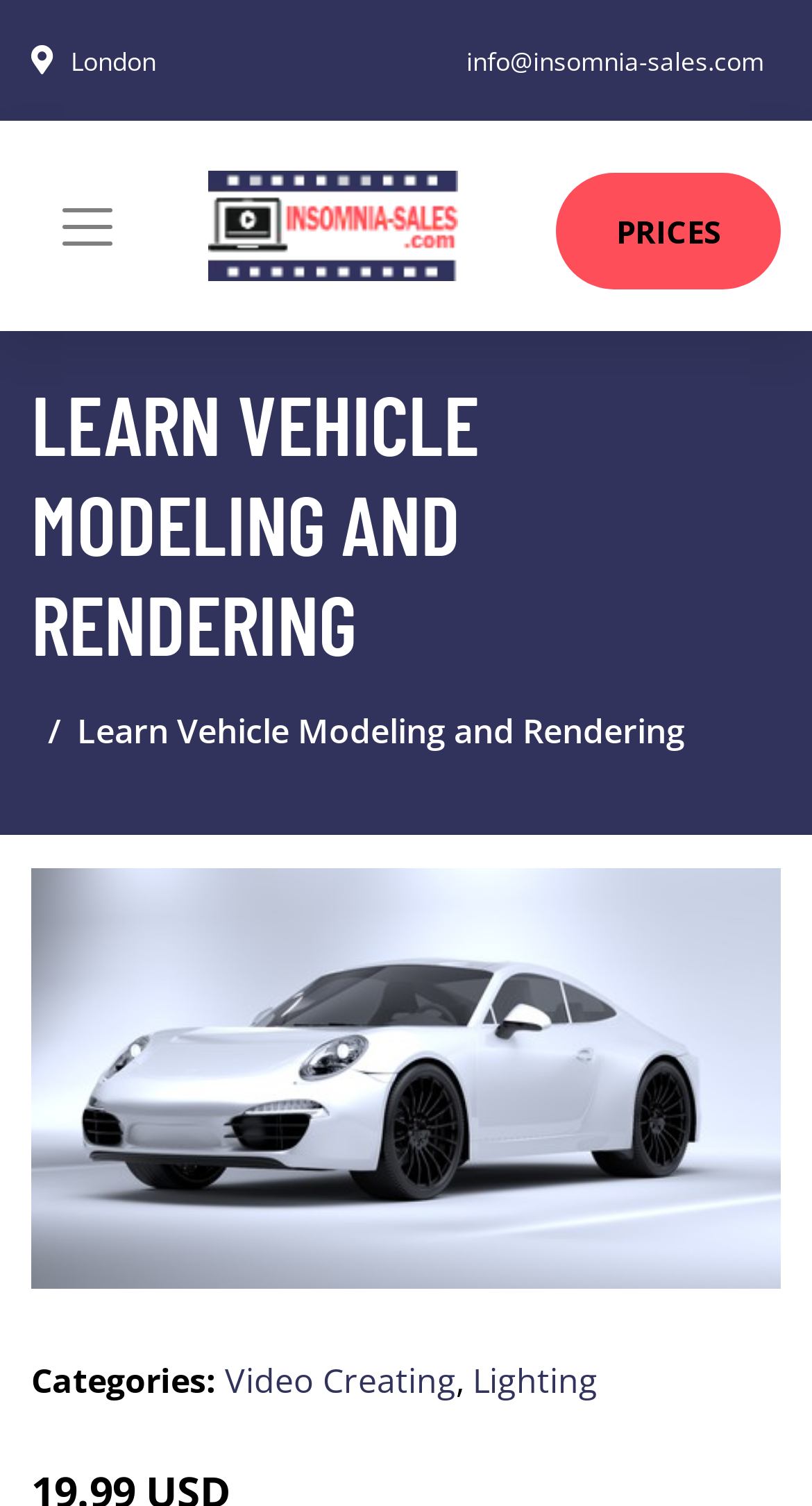What is the company name?
From the image, respond using a single word or phrase.

Insomnia Sales